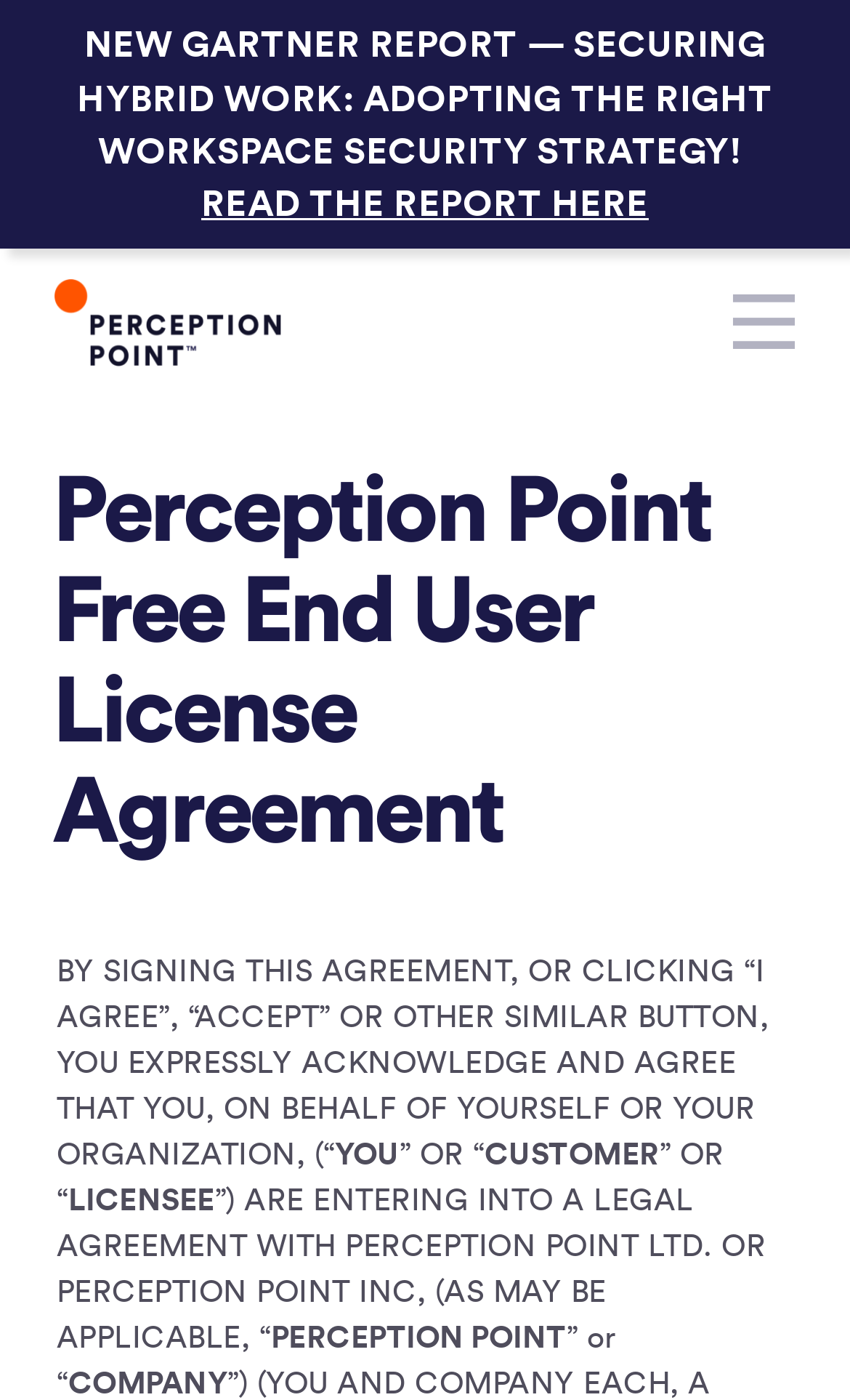Determine the bounding box coordinates for the UI element matching this description: "READ THE REPORT HERE".

[0.237, 0.128, 0.763, 0.162]